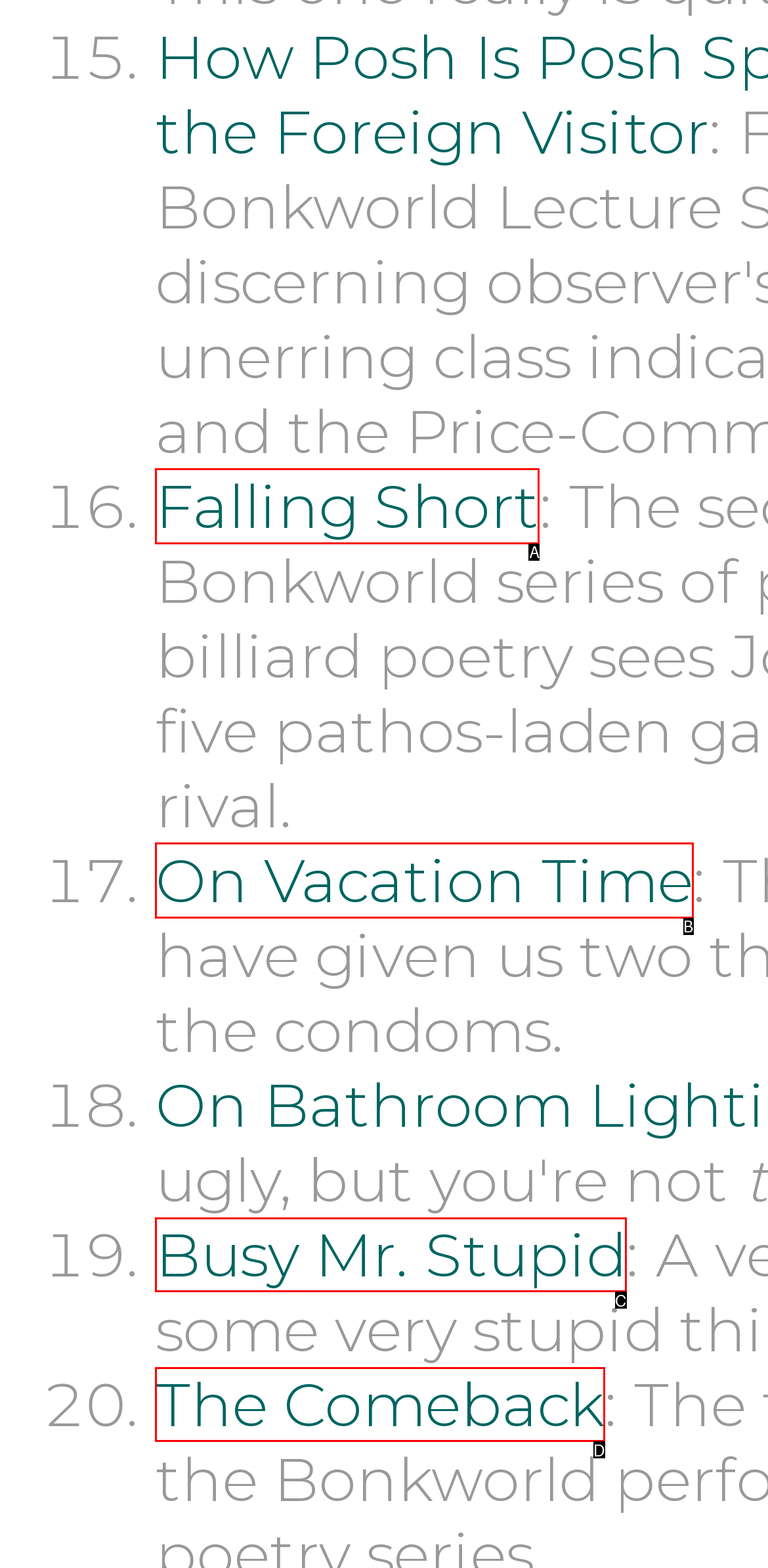Based on the description: Busy Mr. Stupid, identify the matching HTML element. Reply with the letter of the correct option directly.

C